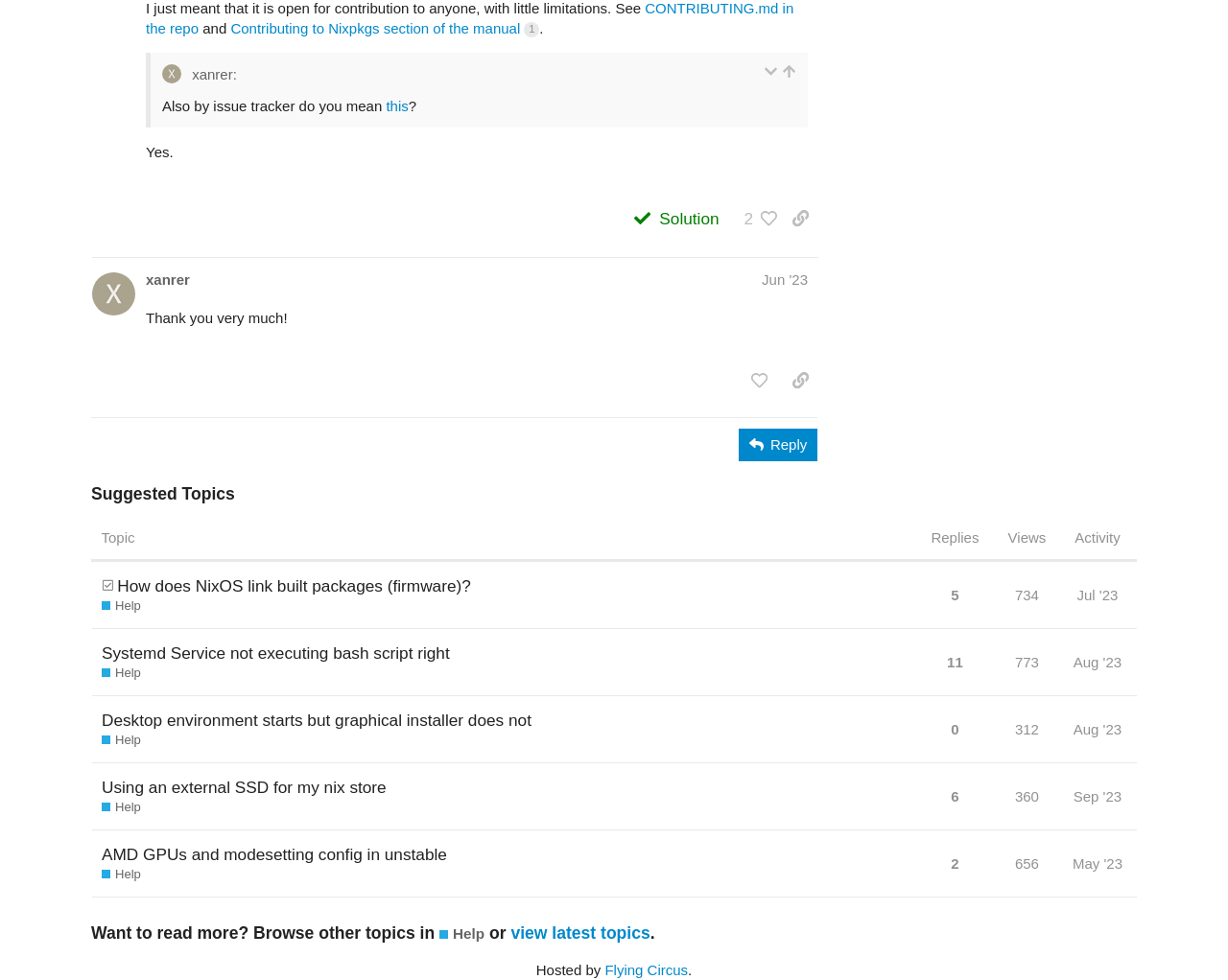Using the given element description, provide the bounding box coordinates (top-left x, top-left y, bottom-right x, bottom-right y) for the corresponding UI element in the screenshot: title="like this post"

[0.604, 0.372, 0.633, 0.406]